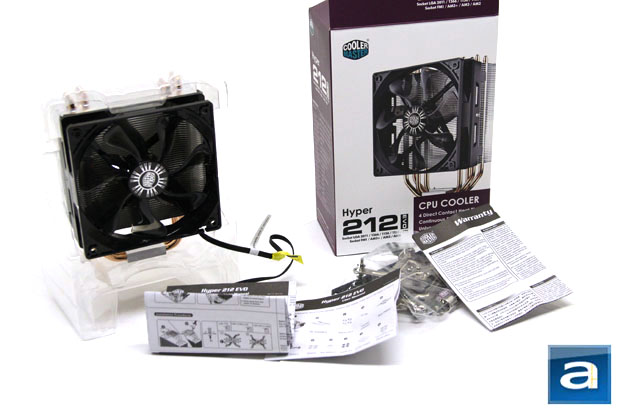Please provide a comprehensive answer to the question based on the screenshot: What is displayed in the background of the image?

The caption states that displayed in the background is the product packaging, clearly labeled with 'Hyper 212 CPU COOLER,' along with warranty information, which suggests that the packaging is visible behind the CPU cooler and its accessories.